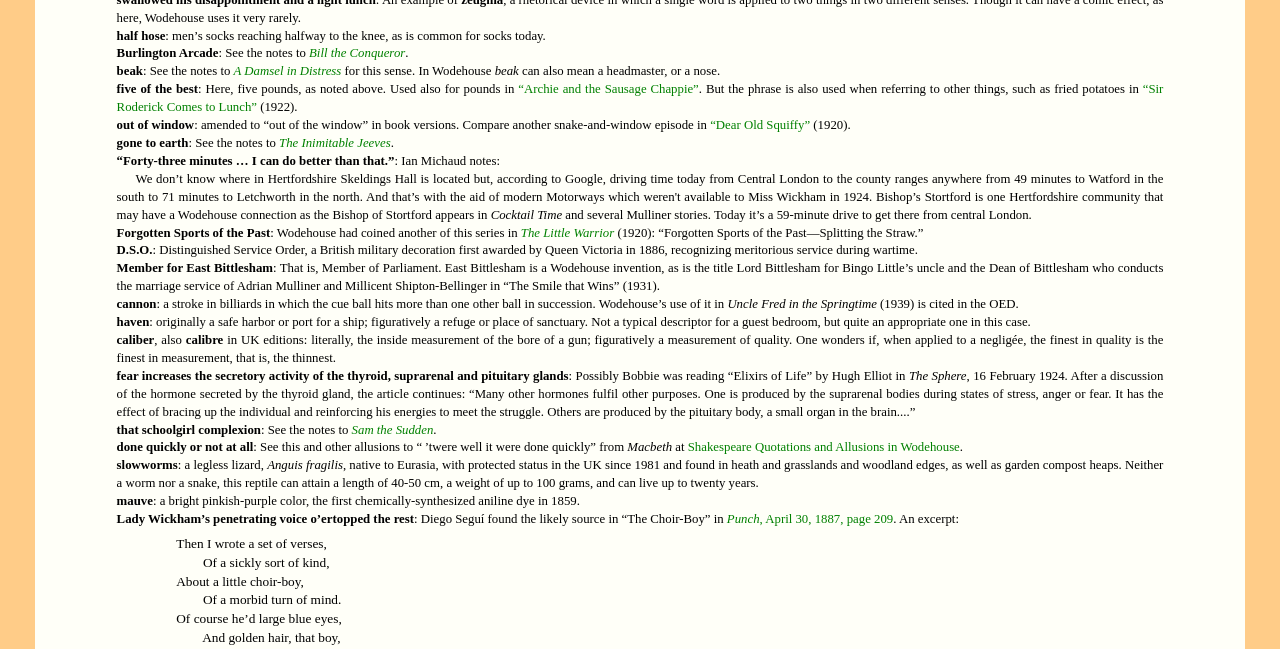Identify the bounding box coordinates for the element you need to click to achieve the following task: "follow the link 'A Damsel in Distress'". The coordinates must be four float values ranging from 0 to 1, formatted as [left, top, right, bottom].

[0.182, 0.099, 0.267, 0.121]